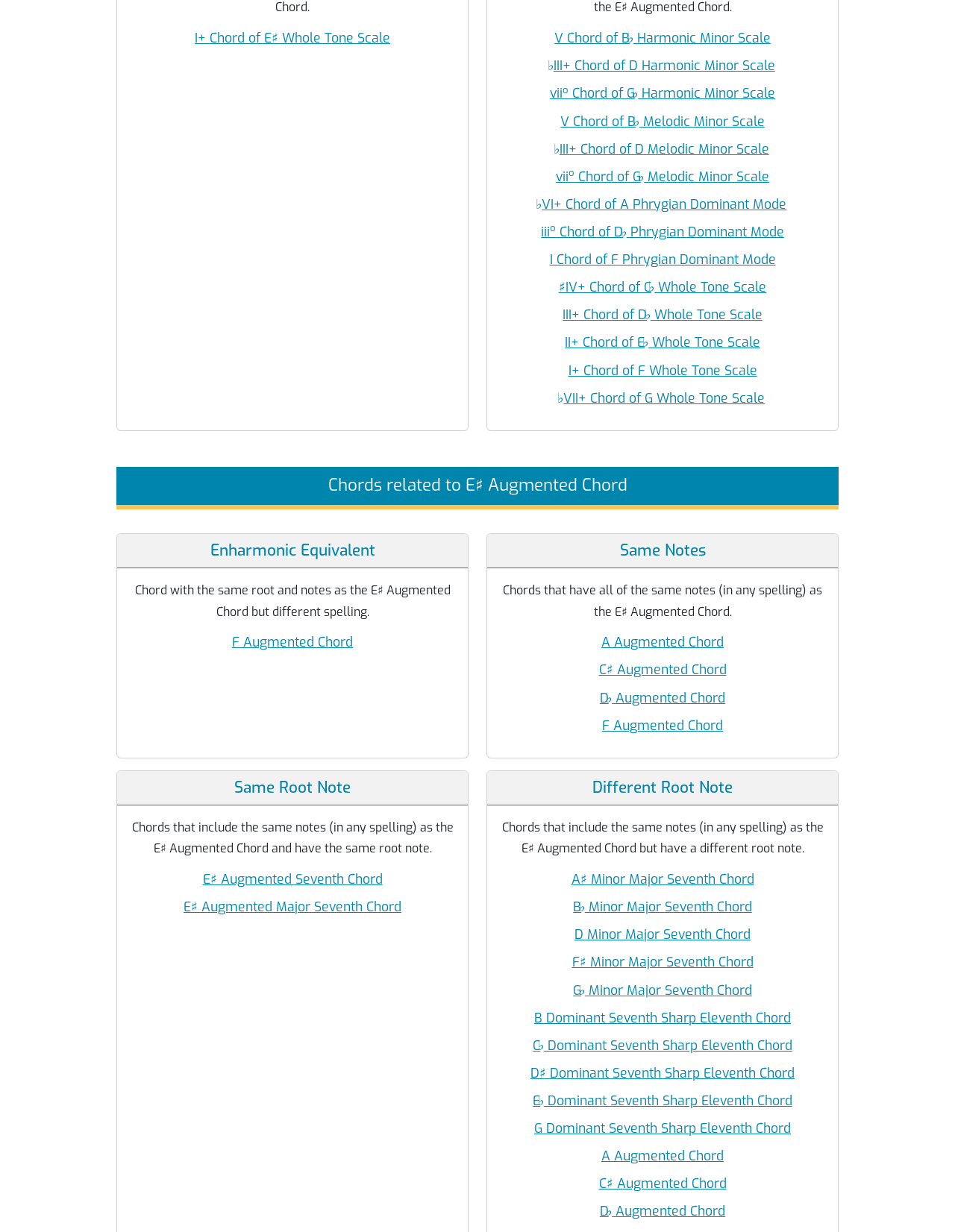Locate the bounding box for the described UI element: "name="comment"". Ensure the coordinates are four float numbers between 0 and 1, formatted as [left, top, right, bottom].

None